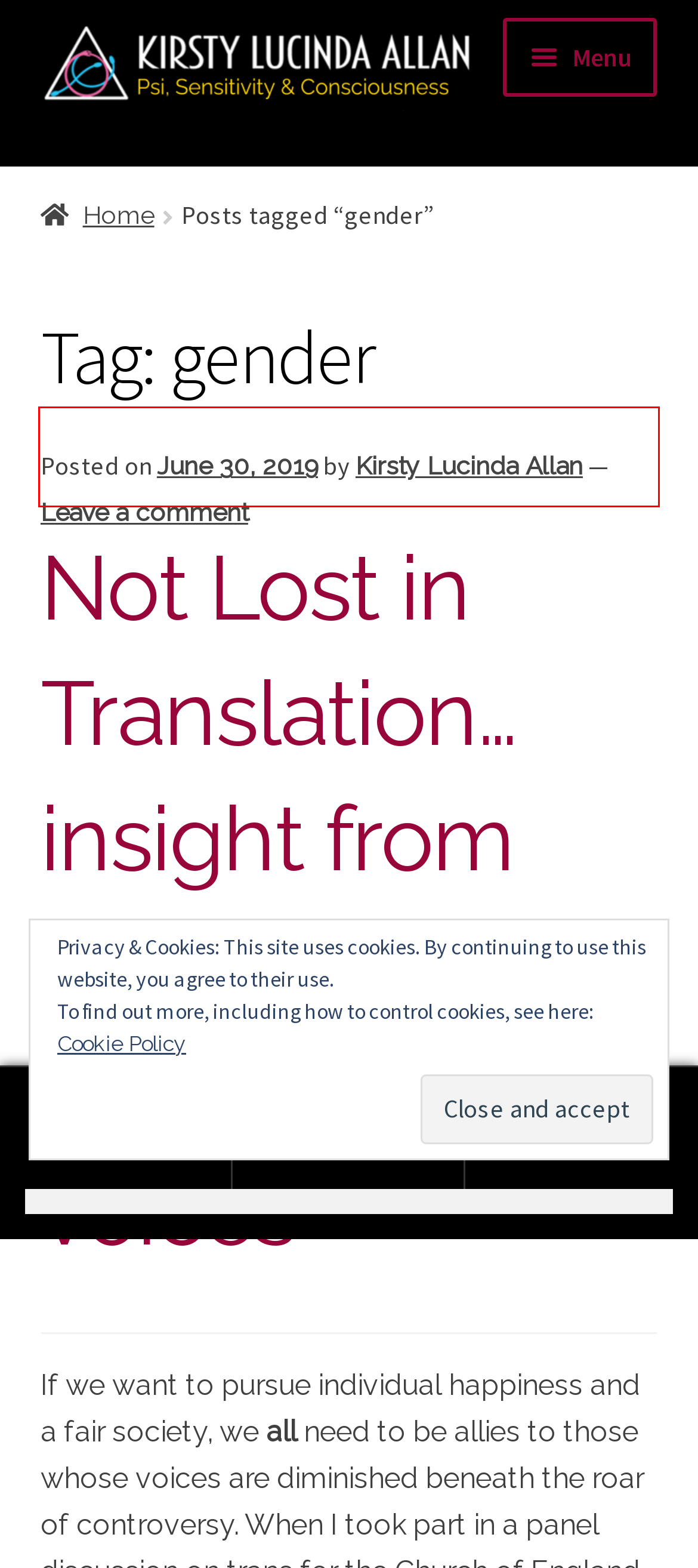Consider the screenshot of a webpage with a red bounding box around an element. Select the webpage description that best corresponds to the new page after clicking the element inside the red bounding box. Here are the candidates:
A. Cart
B. Kirsty Lucinda Allan
C. Psi Sensitivity and Consciousness
D. Research
E. Hi, I’m Kirsty
F. Consultancy
G. Privacy Policy
H. Coaching

D